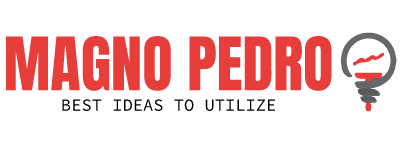Thoroughly describe everything you see in the image.

The image features the logo of "Magno Pedro," prominently displaying the name in bold red letters, signifying a strong brand identity. Below the name, the tagline "BEST IDEAS TO UTILIZE" is presented in a simple, clean font, emphasizing a focus on innovative solutions. Accompanying the text is a stylized graphic that appears to be a light bulb with a lightning bolt inside, symbolizing creativity and bright ideas. The overall design conveys a professional yet approachable aesthetic, suggesting that Magno Pedro offers valuable insights and strategies, particularly in the realm of real estate and quick home sales.